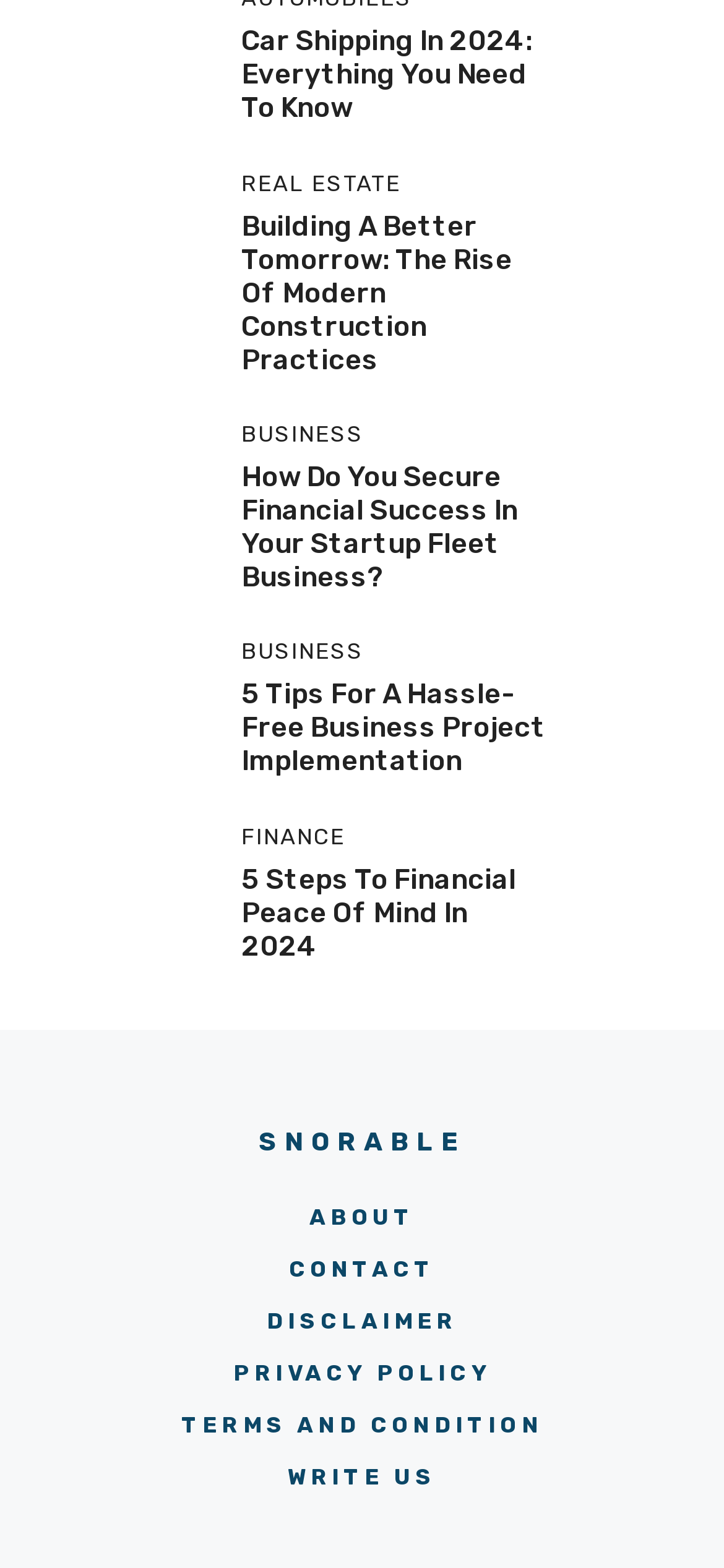Provide the bounding box coordinates of the area you need to click to execute the following instruction: "Learn about modern construction practices".

[0.333, 0.133, 0.708, 0.24]